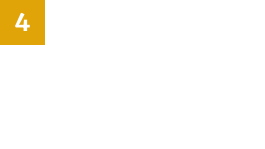What is the purpose of the riot police in the image?
From the image, respond with a single word or phrase.

To dismantle a pro-Palestinian encampment